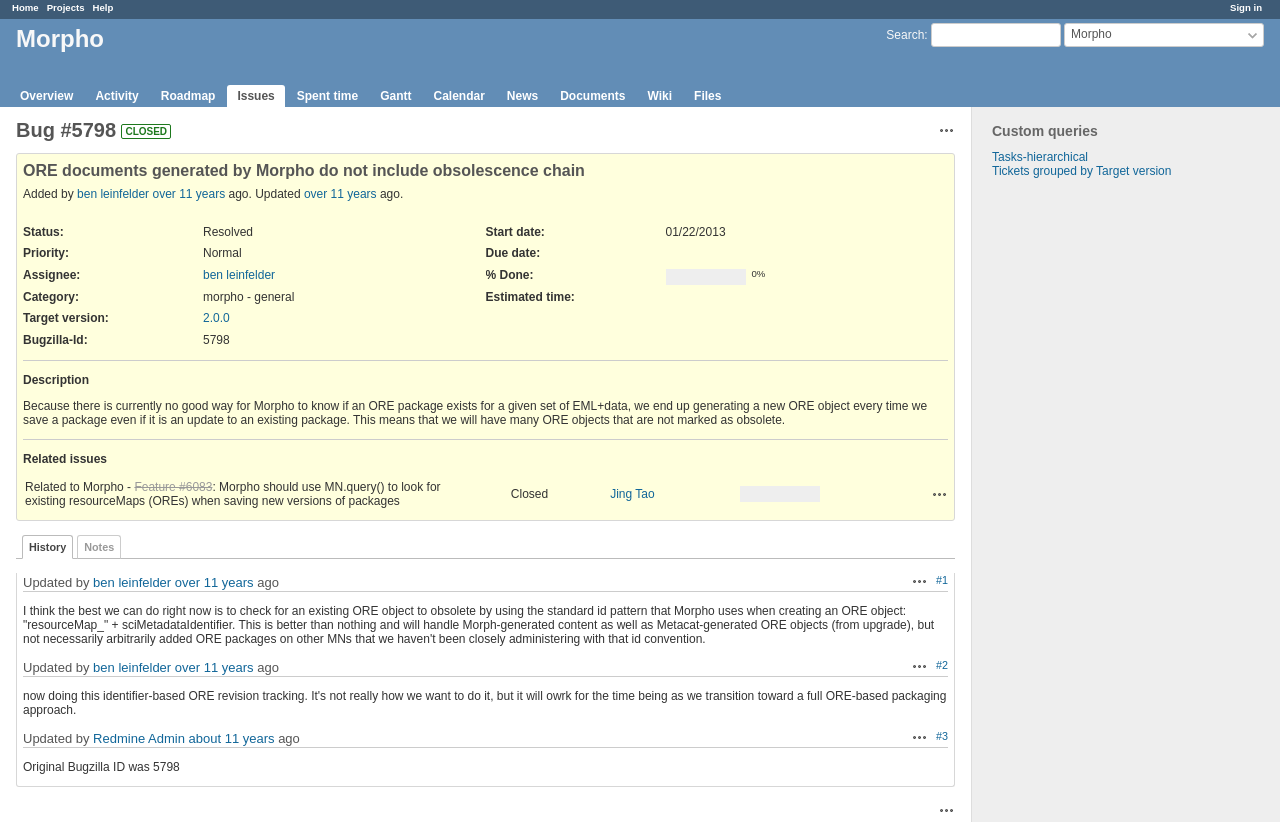Please identify the bounding box coordinates of the region to click in order to complete the task: "Sign in". The coordinates must be four float numbers between 0 and 1, specified as [left, top, right, bottom].

[0.961, 0.002, 0.986, 0.016]